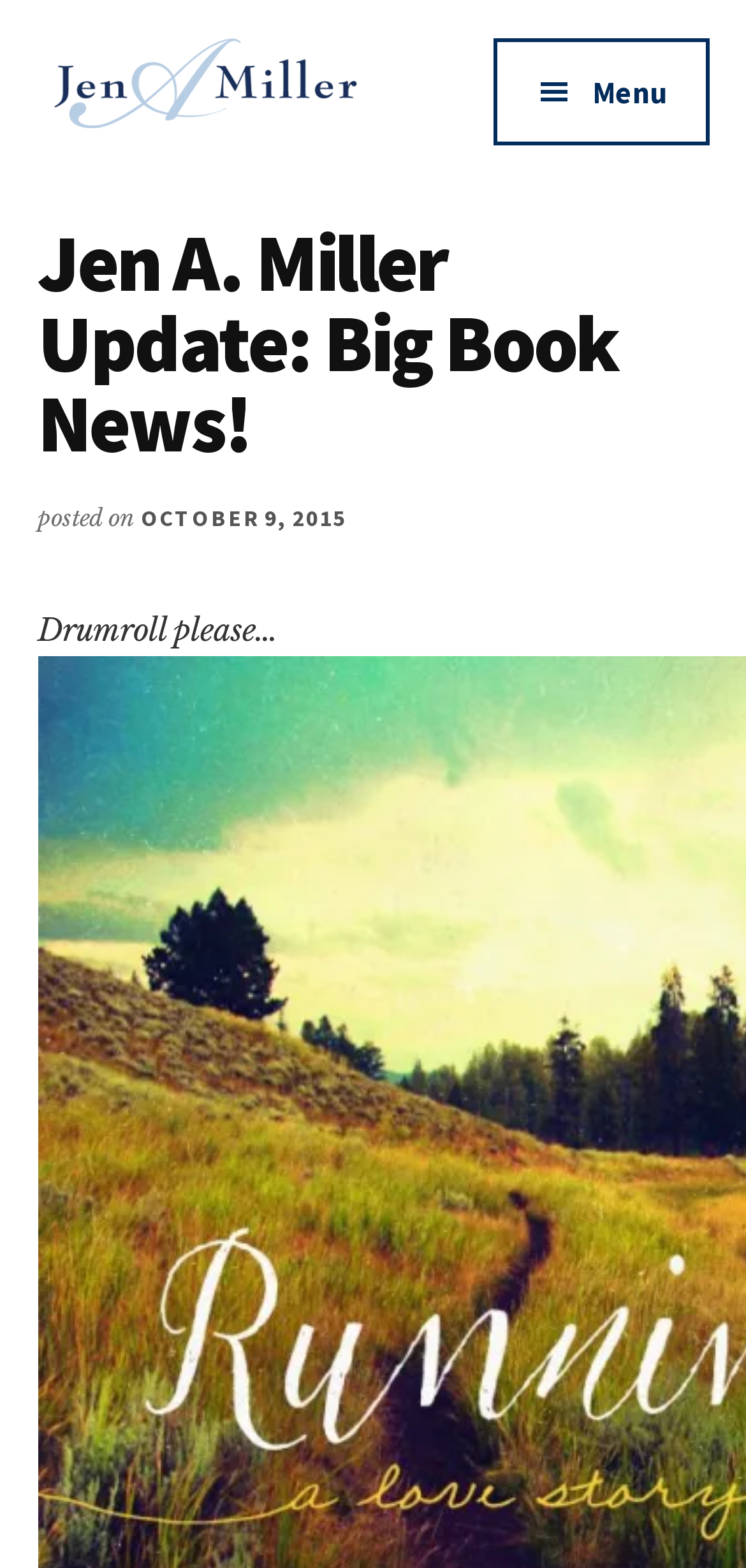Summarize the webpage with a detailed and informative caption.

The webpage is an update from Jen A. Miller, featuring big book news. At the top left, there is a link to skip to main content, and another link to skip to primary sidebar. Below these links, there is a logo or image of Jen A. Miller, accompanied by the text "Hired Pen." to its right. 

On the top right, there is a menu button with an icon. When expanded, it reveals a header section with the title "Jen A. Miller Update: Big Book News!" in a large font, followed by the text "posted on" and the date "OCTOBER 9, 2015". 

Below the menu button, there is a paragraph of text that starts with "Drumroll please…", which appears to be an introduction to the big book news. The webpage also features a cover reveal for Jen A. Miller's next book, but the image is not explicitly described in the accessibility tree.